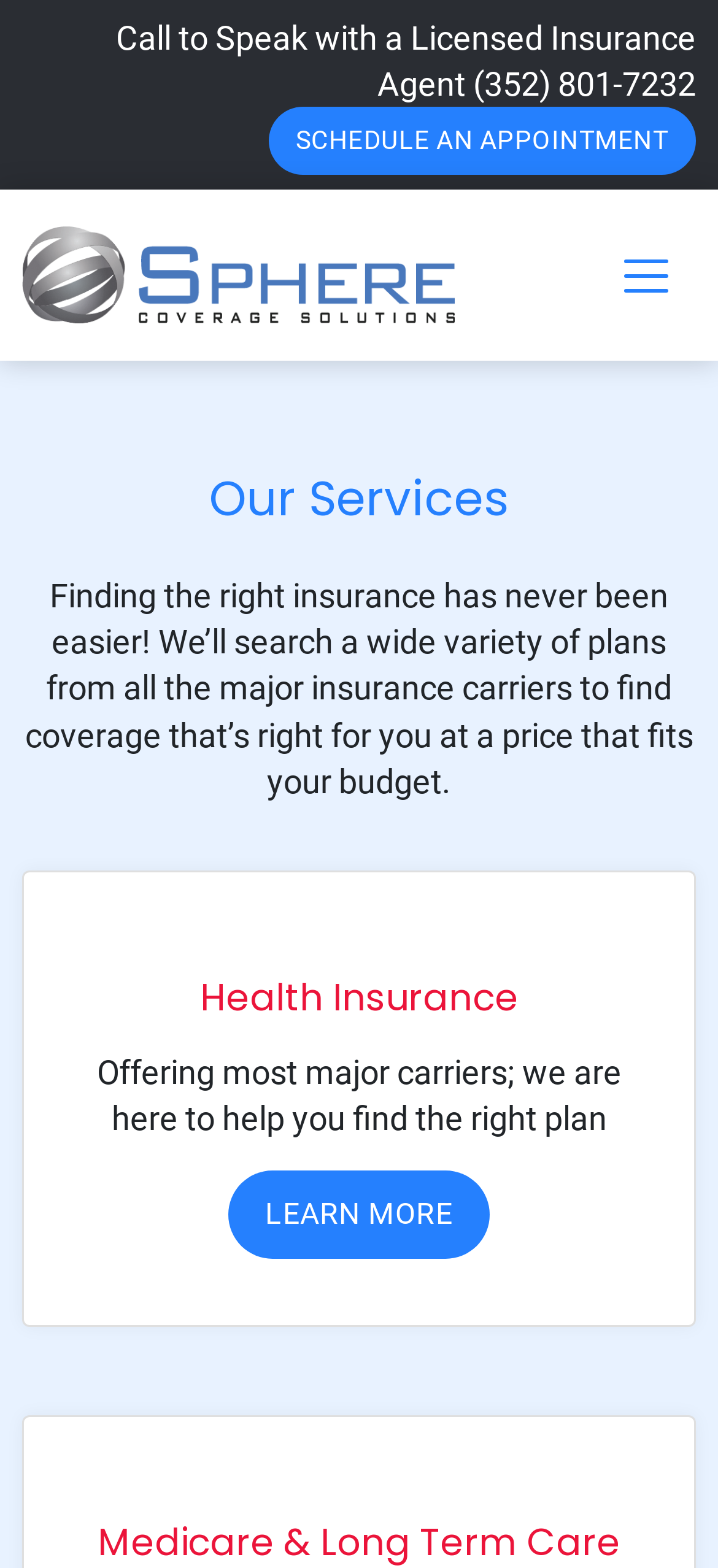What is the purpose of Sphere Coverage Solutions?
Refer to the image and offer an in-depth and detailed answer to the question.

The purpose of Sphere Coverage Solutions can be inferred from the text 'Finding the right insurance has never been easier! We’ll search a wide variety of plans from all the major insurance carriers to find coverage that’s right for you at a price that fits your budget.' which suggests that the company helps individuals find suitable insurance coverage.